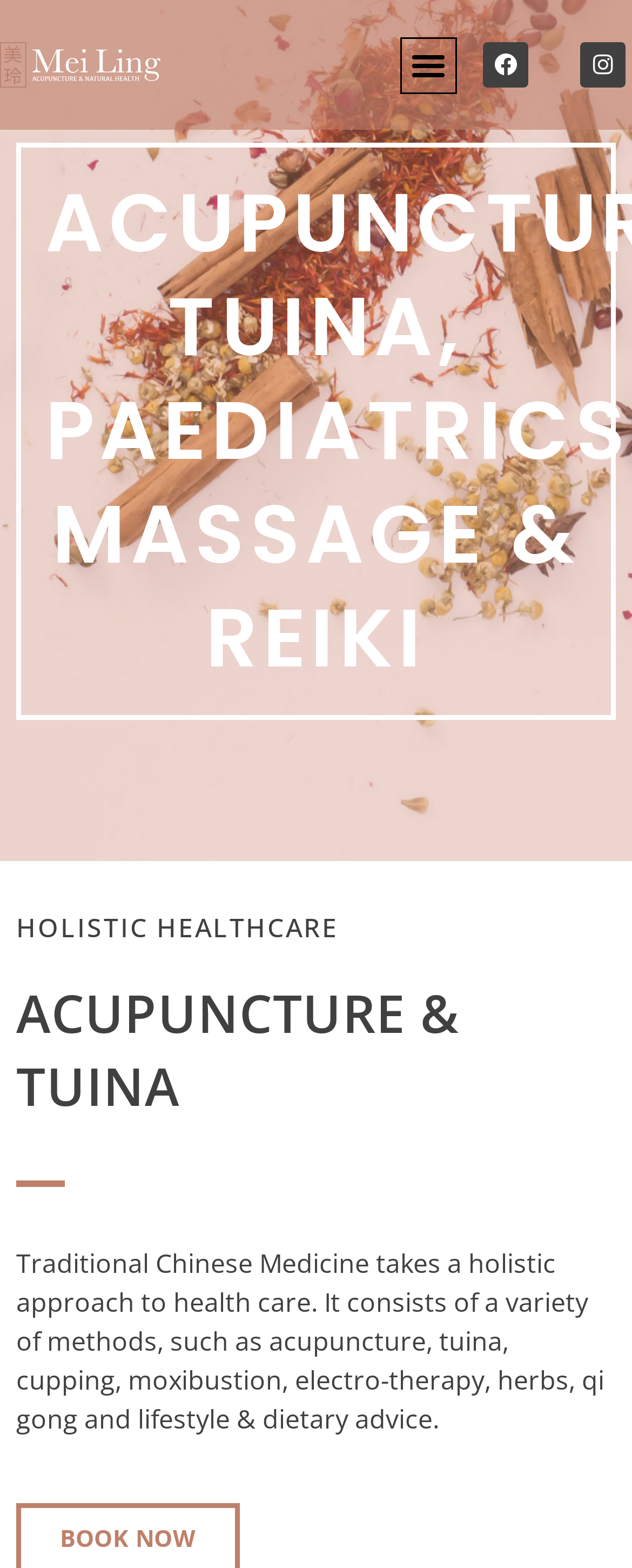Answer the question below using just one word or a short phrase: 
What social media platforms are linked?

Facebook, Instagram